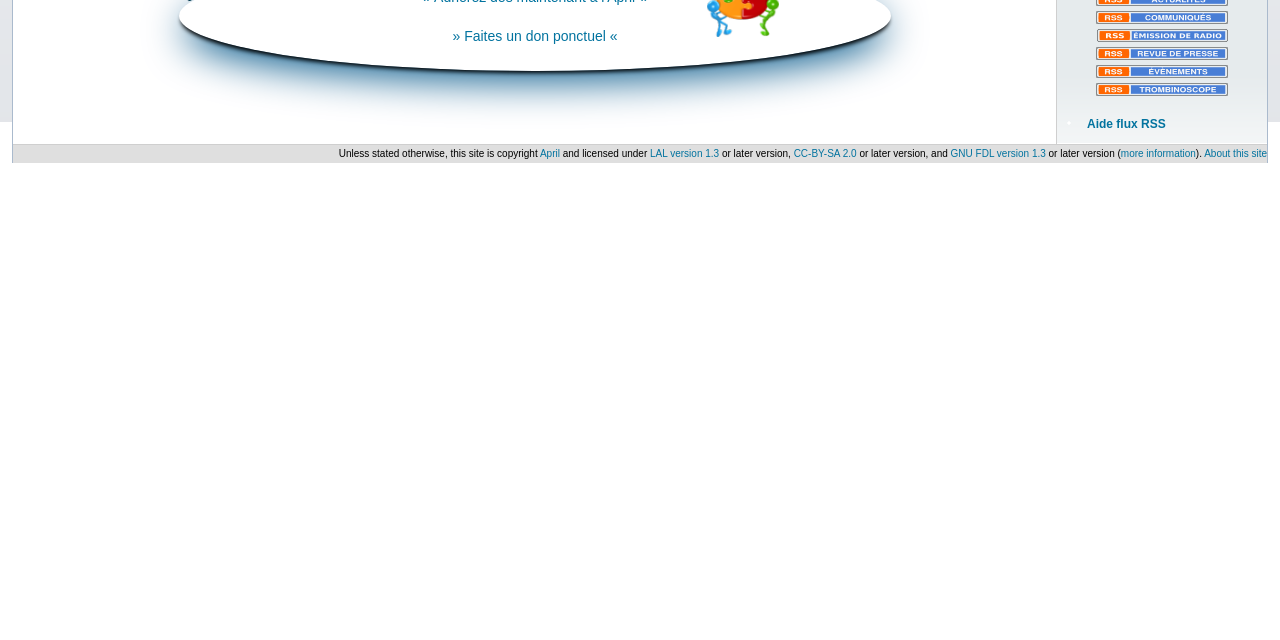Find and provide the bounding box coordinates for the UI element described with: "LAL version 1.3".

[0.506, 0.231, 0.562, 0.248]